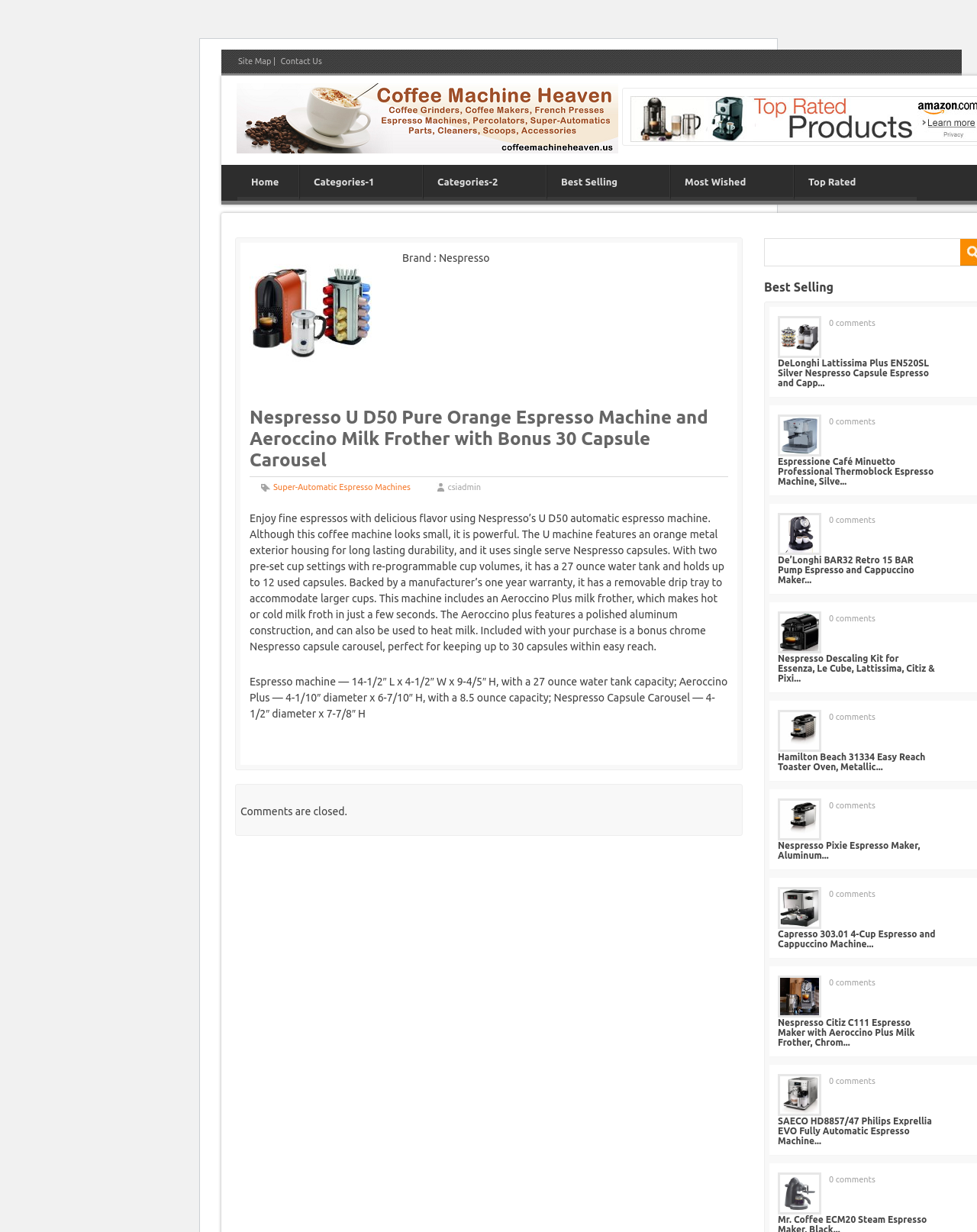How many capsules can the Nespresso capsule carousel hold?
Can you offer a detailed and complete answer to this question?

I found the answer by reading the description of the espresso machine which mentions 'a bonus chrome Nespresso capsule carousel, perfect for keeping up to 30 capsules within easy reach'.